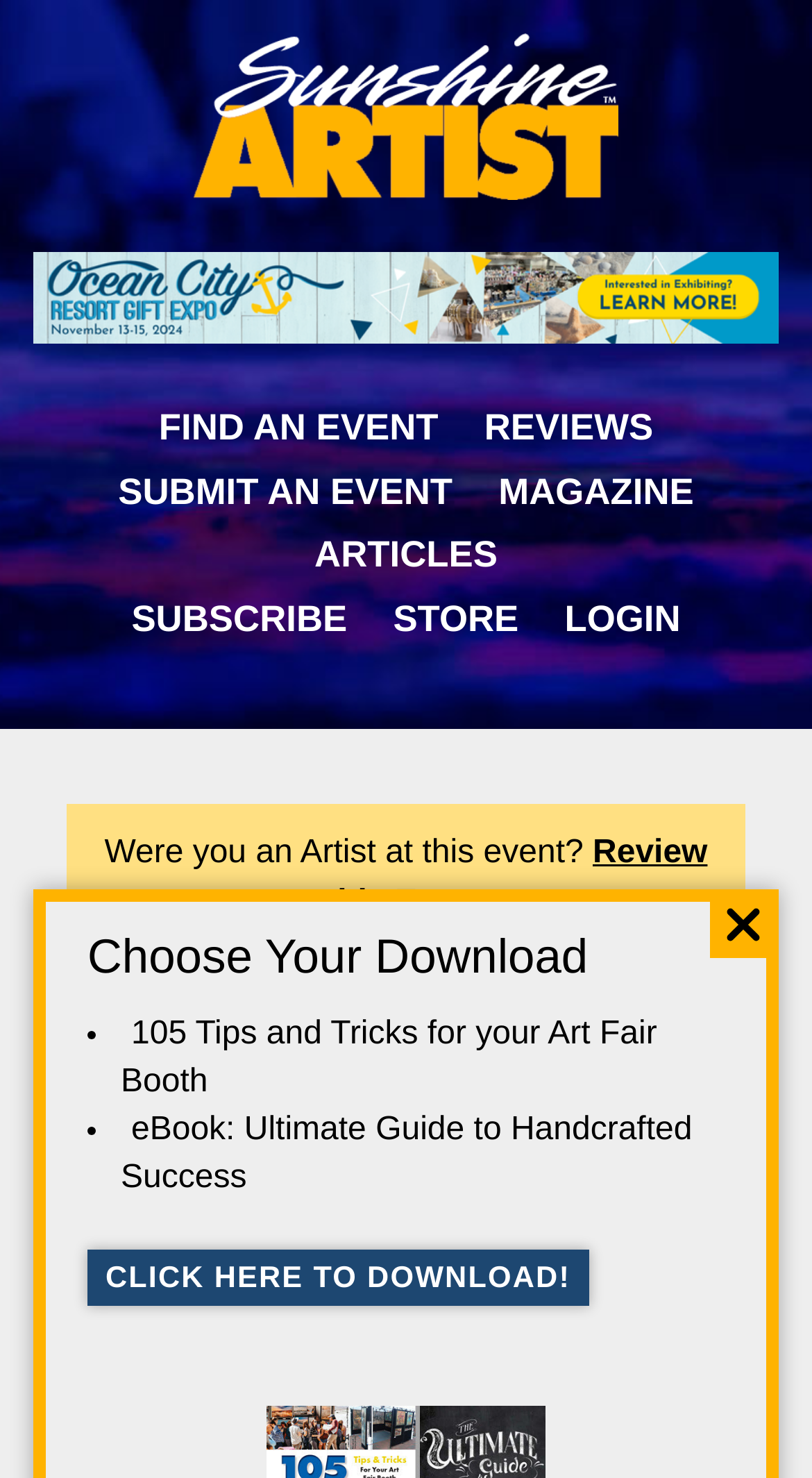What type of content is available for download?
Please ensure your answer is as detailed and informative as possible.

The webpage offers downloadable content, including an eBook titled 'Ultimate Guide to Handcrafted Success' and a list of '105 Tips and Tricks for your Art Fair Booth'. These resources are likely intended to provide helpful information to artists and makers.